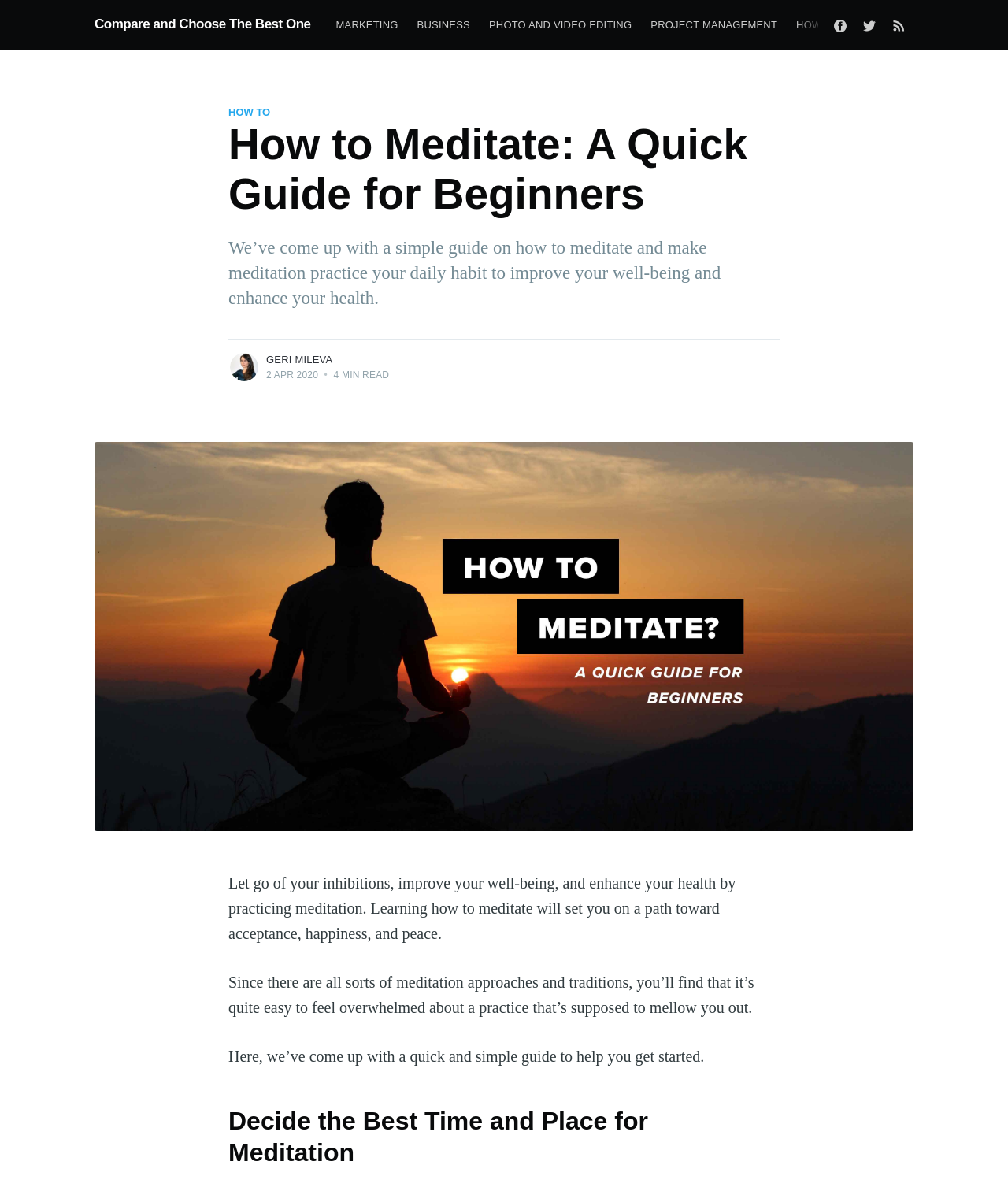Please respond in a single word or phrase: 
What is the topic of the article?

How to meditate